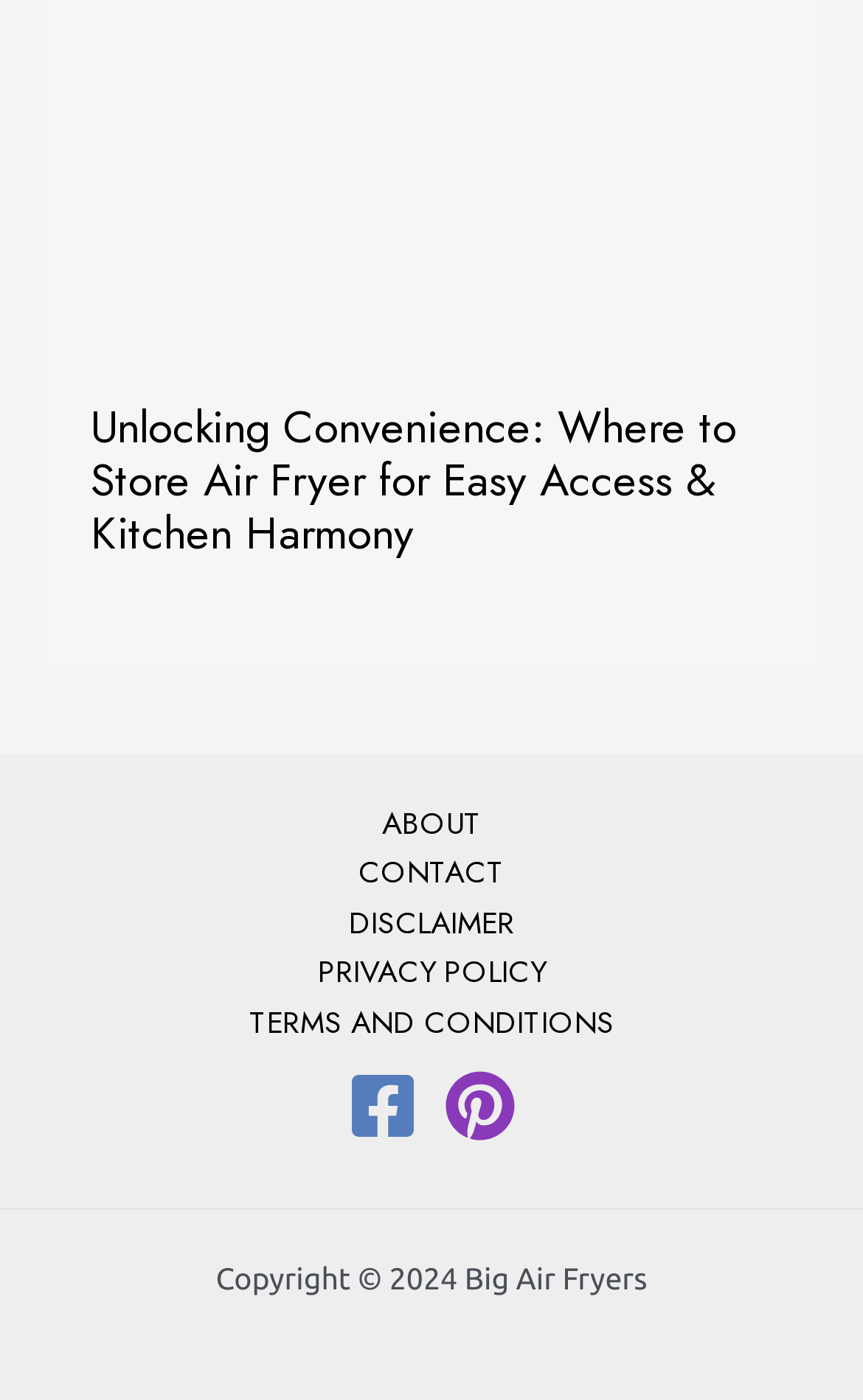Identify the bounding box coordinates of the element to click to follow this instruction: 'Go to the 'CONTACT' page'. Ensure the coordinates are four float values between 0 and 1, provided as [left, top, right, bottom].

[0.364, 0.606, 0.636, 0.641]